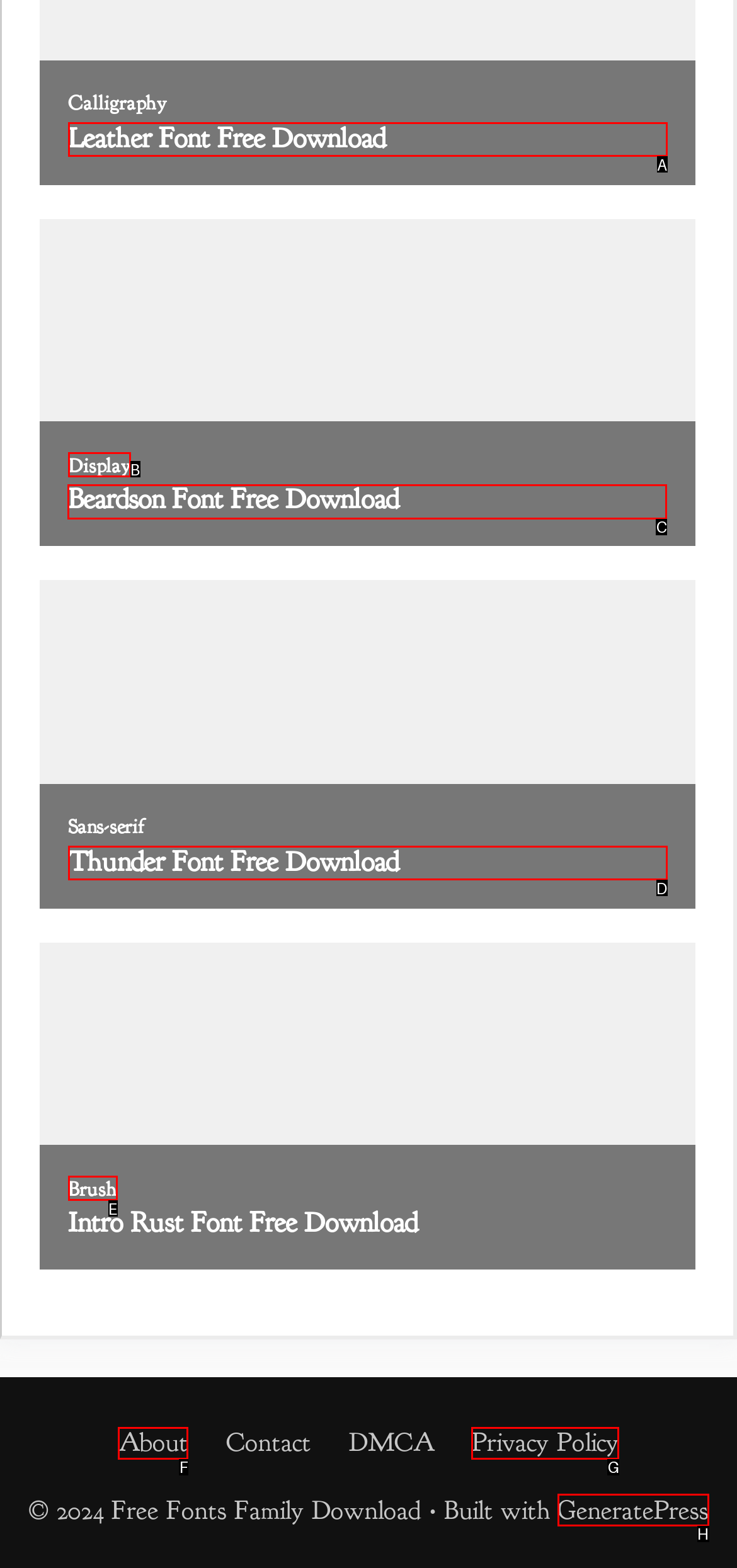To achieve the task: download the Beardson Font, which HTML element do you need to click?
Respond with the letter of the correct option from the given choices.

C